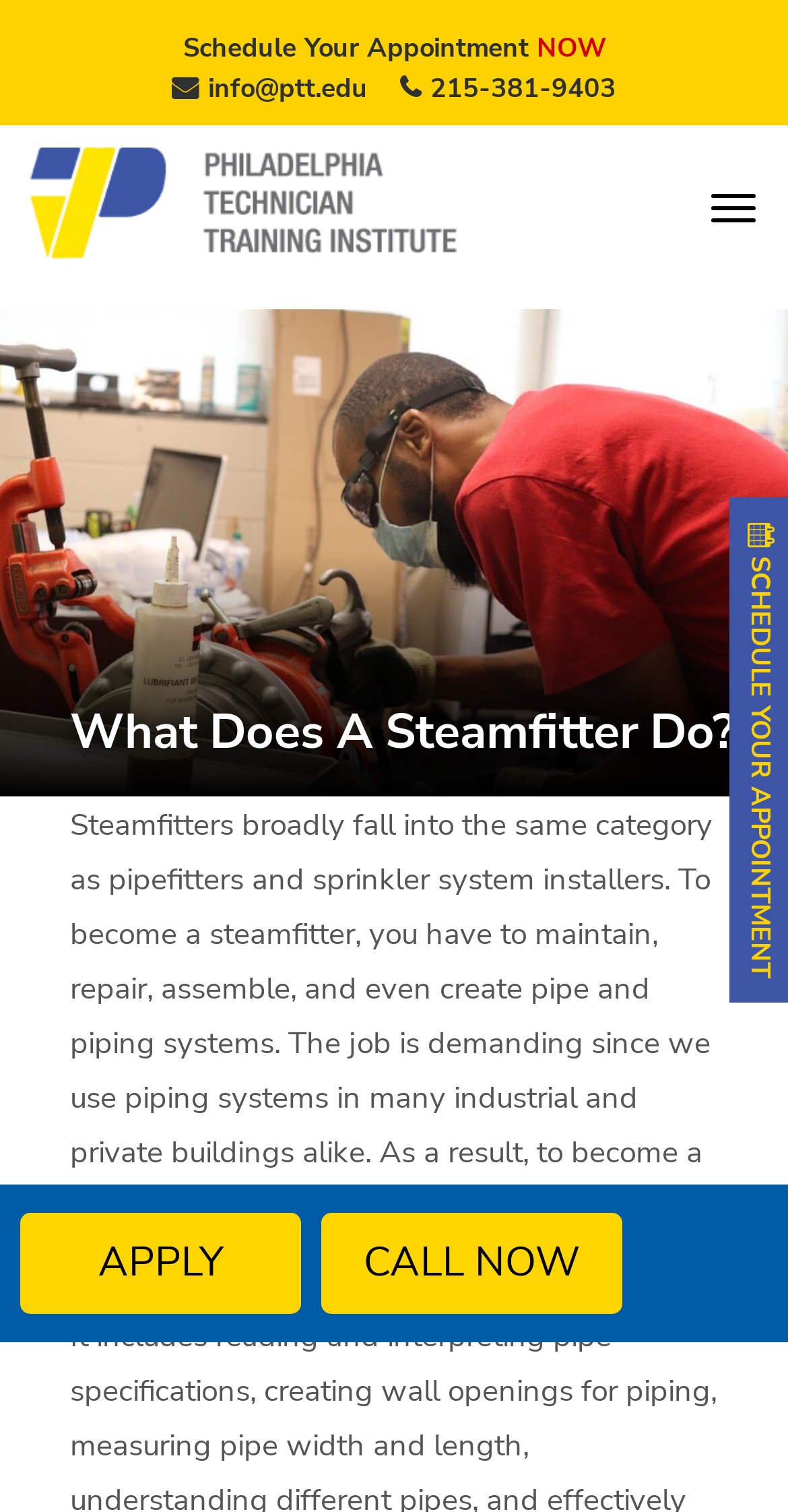What is the main heading displayed on the webpage? Please provide the text.

What Does A Steamfitter Do?